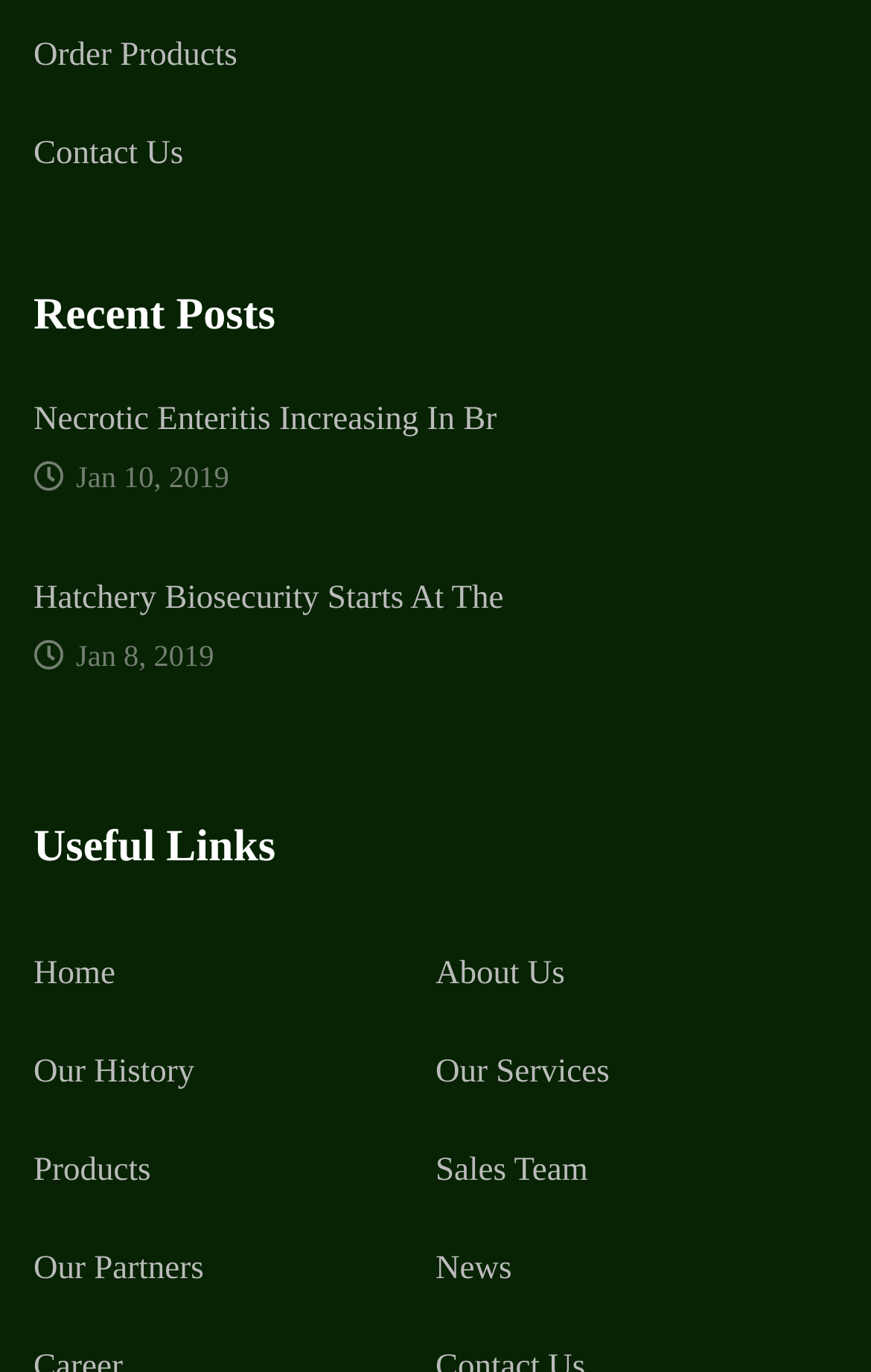Pinpoint the bounding box coordinates for the area that should be clicked to perform the following instruction: "Read about Necrotic Enteritis".

[0.038, 0.293, 0.57, 0.319]